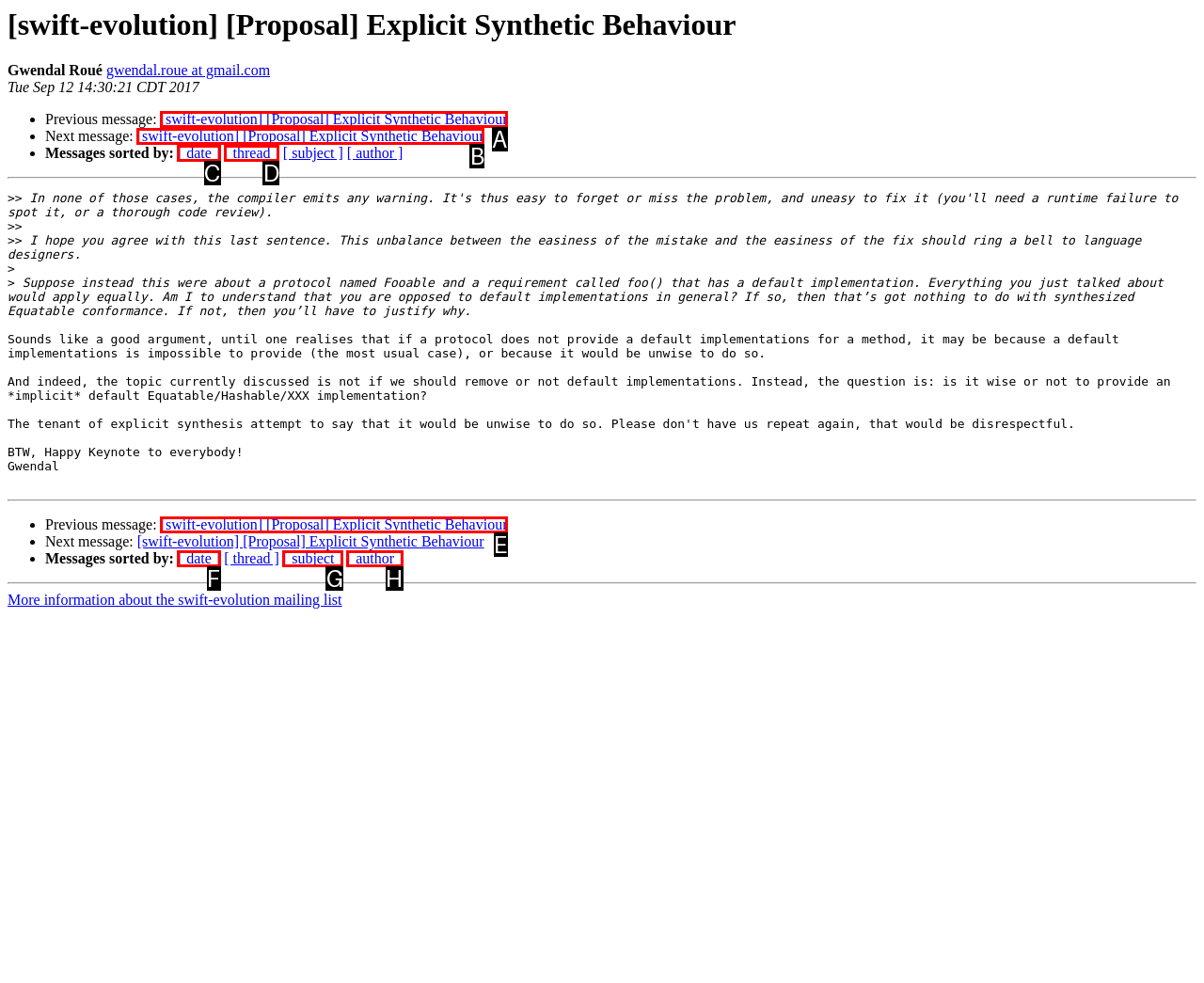Determine which HTML element fits the description: [swift-evolution] [Proposal] Explicit Synthetic Behaviour. Answer with the letter corresponding to the correct choice.

A